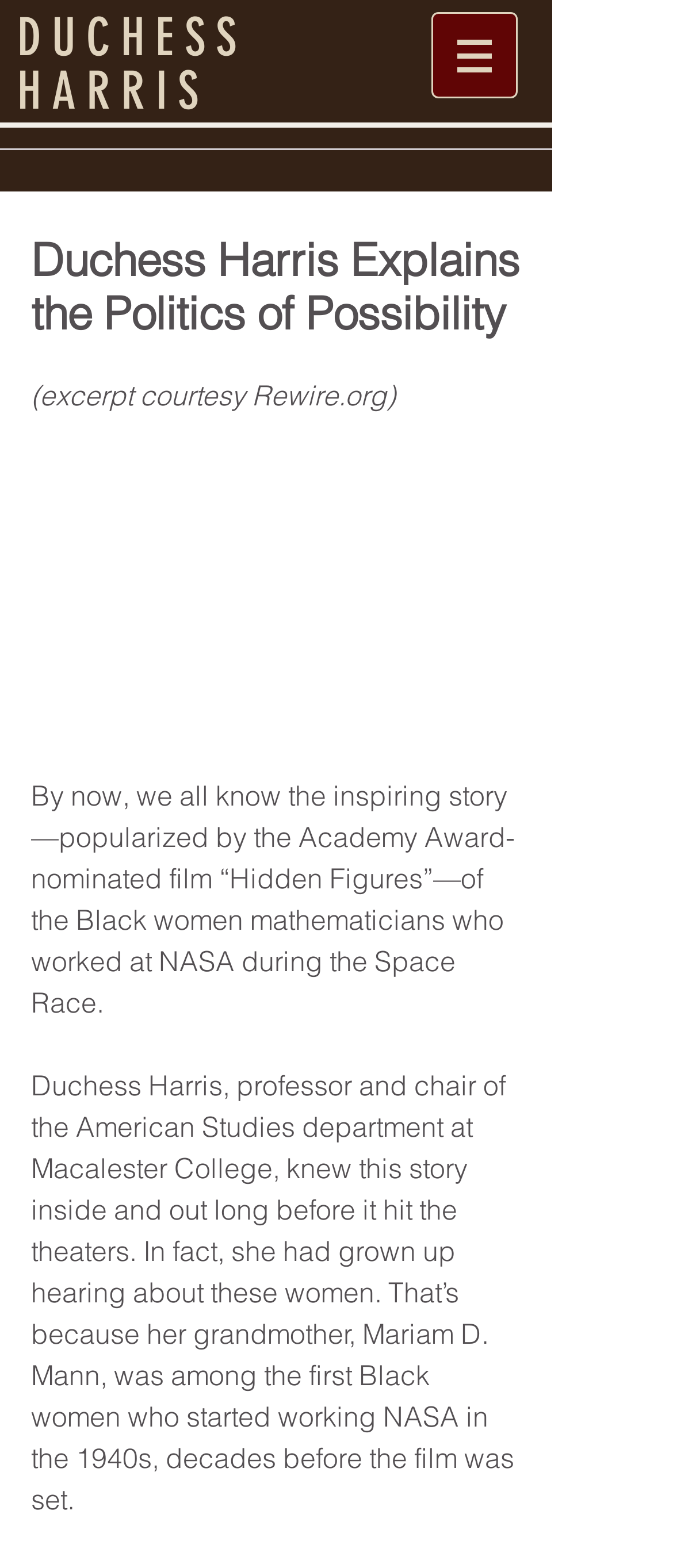Is the website about NASA?
Refer to the image and give a detailed answer to the question.

The website is about NASA because the text mentions 'NASA during the Space Race' and 'her grandmother, Mariam D. Mann, was among the first Black women who started working NASA in the 1940s'.